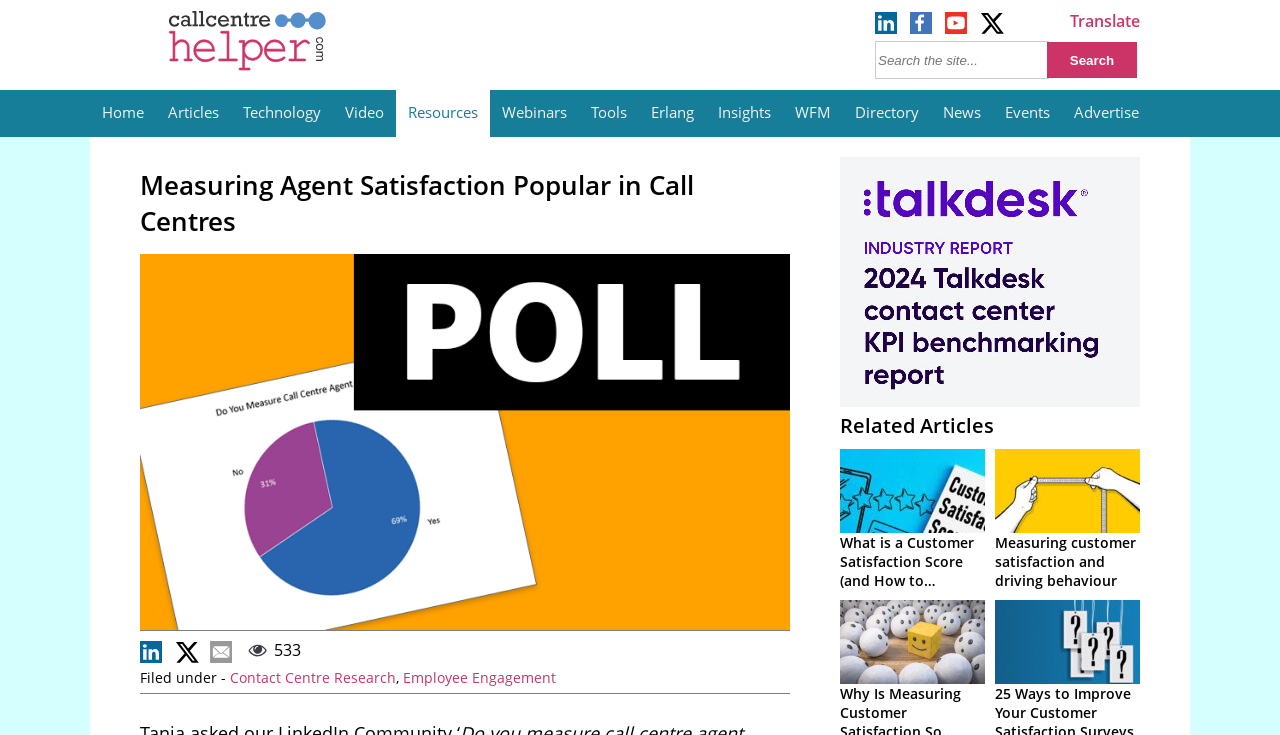Generate the text content of the main heading of the webpage.

Measuring Agent Satisfaction Popular in Call Centres